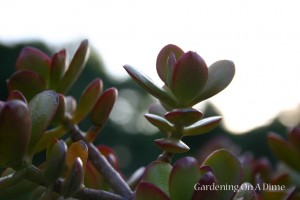What is suggested by the caption accompanying the image?
Please give a detailed answer to the question using the information shown in the image.

The caption 'An old jade retired in the sun' suggests a sense of tranquility and the plant's enduring presence in the garden, implying that the plant has been there for a long time and is now enjoying a peaceful retirement.